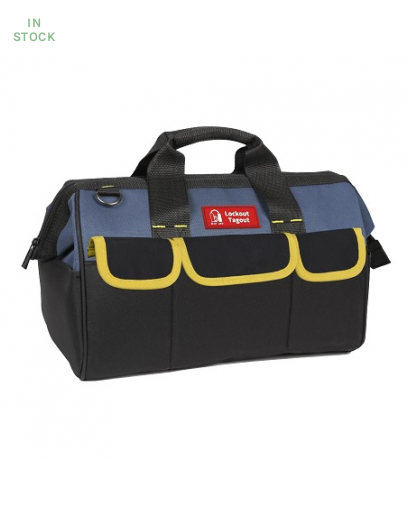What is the price of the lockout tagout kit bag?
Refer to the image and provide a one-word or short phrase answer.

$62.43